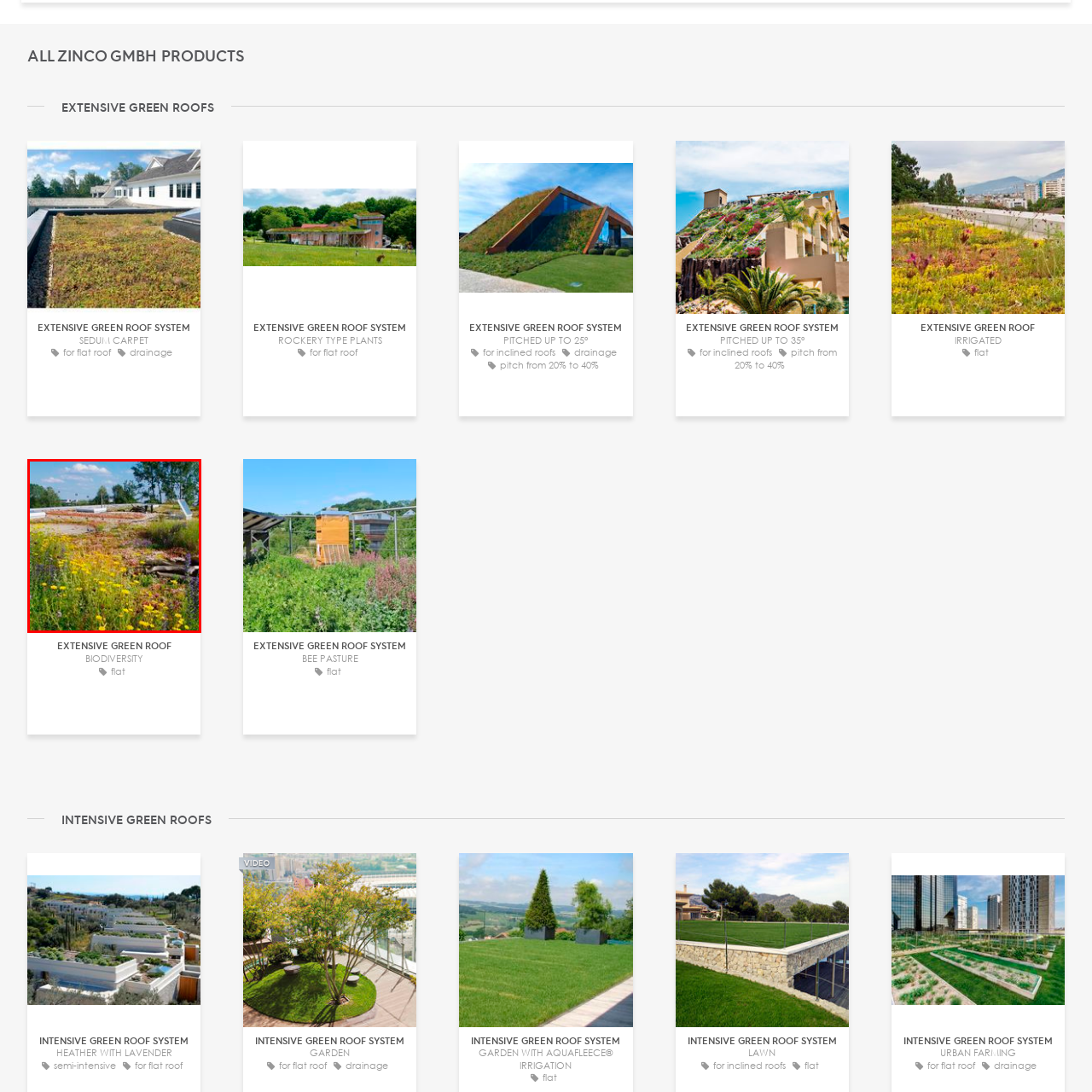Look at the area marked with a blue rectangle, What does the green roof promote? 
Provide your answer using a single word or phrase.

Biodiversity and sustainability